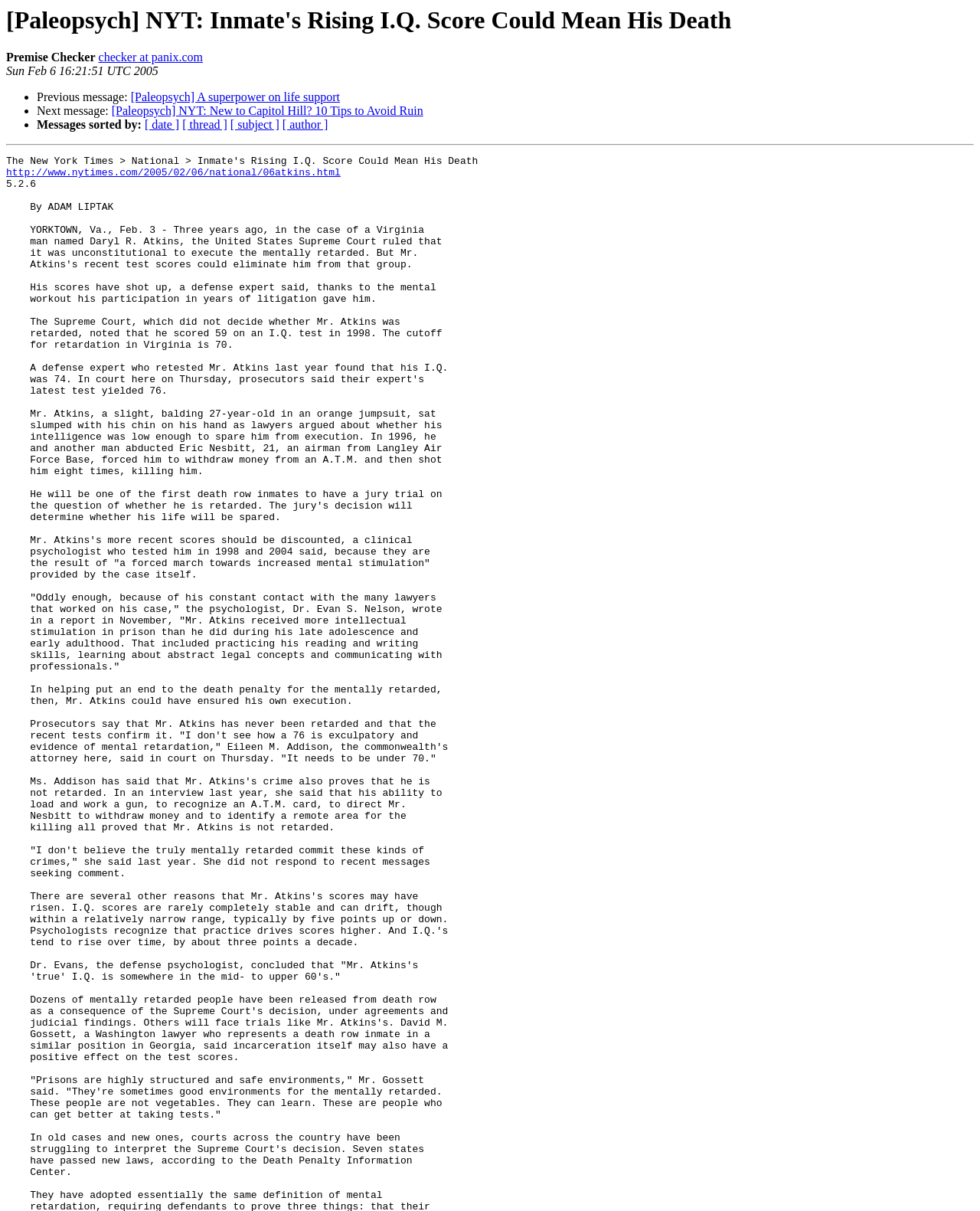Pinpoint the bounding box coordinates of the element you need to click to execute the following instruction: "Go to the next message". The bounding box should be represented by four float numbers between 0 and 1, in the format [left, top, right, bottom].

[0.114, 0.086, 0.432, 0.097]